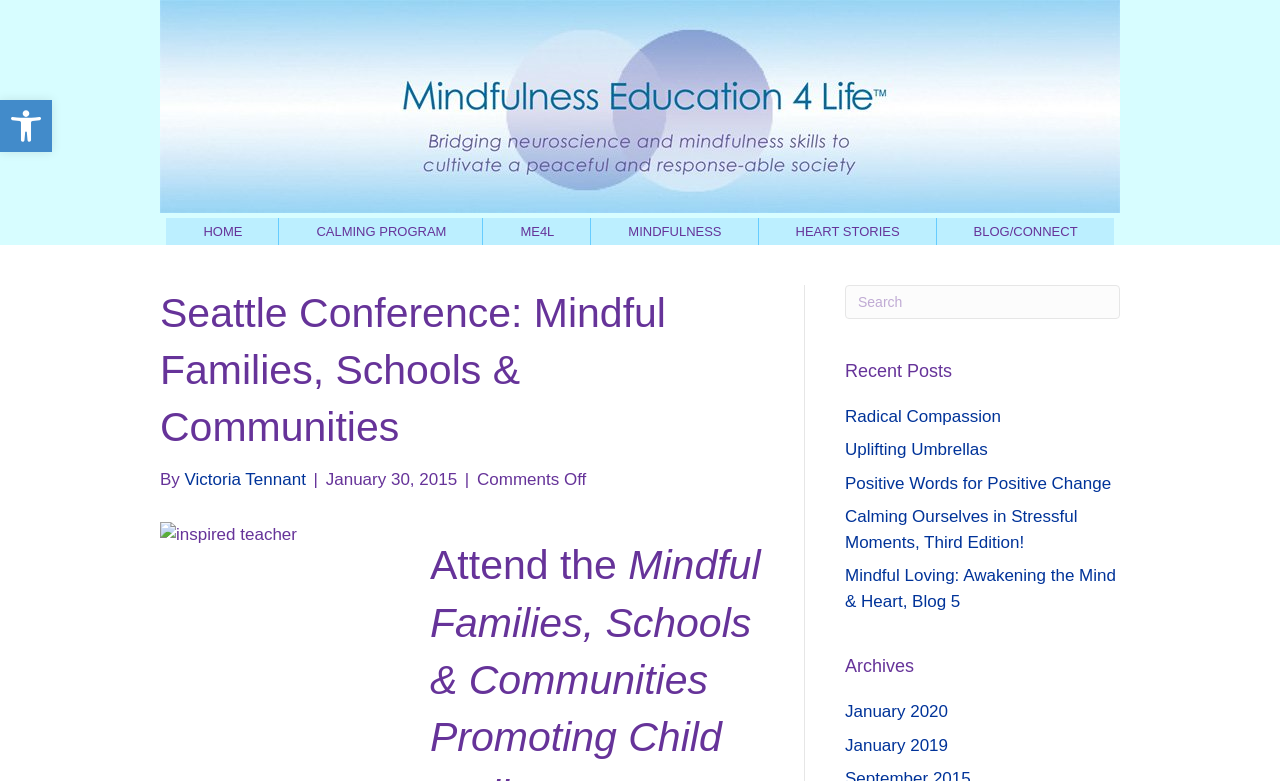Please identify the bounding box coordinates of the clickable element to fulfill the following instruction: "View archives". The coordinates should be four float numbers between 0 and 1, i.e., [left, top, right, bottom].

[0.66, 0.838, 0.875, 0.87]